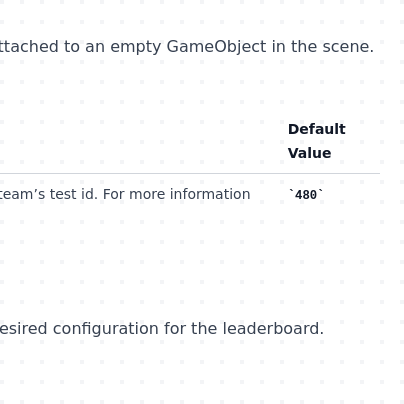Elaborate on all the features and components visible in the image.

The image contains text from the Steam Leaderboards documentation, specifically discussing the integration of Steam's test application ID into game development. It highlights that the script should be attached to an empty GameObject in the Unity scene to function properly. The content also references the default value of the application ID as "480," indicating this is the ID used for testing and development purposes. This information is crucial for developers looking to implement leaderboard functionalities in their games, ensuring smooth integration with Steam's services.